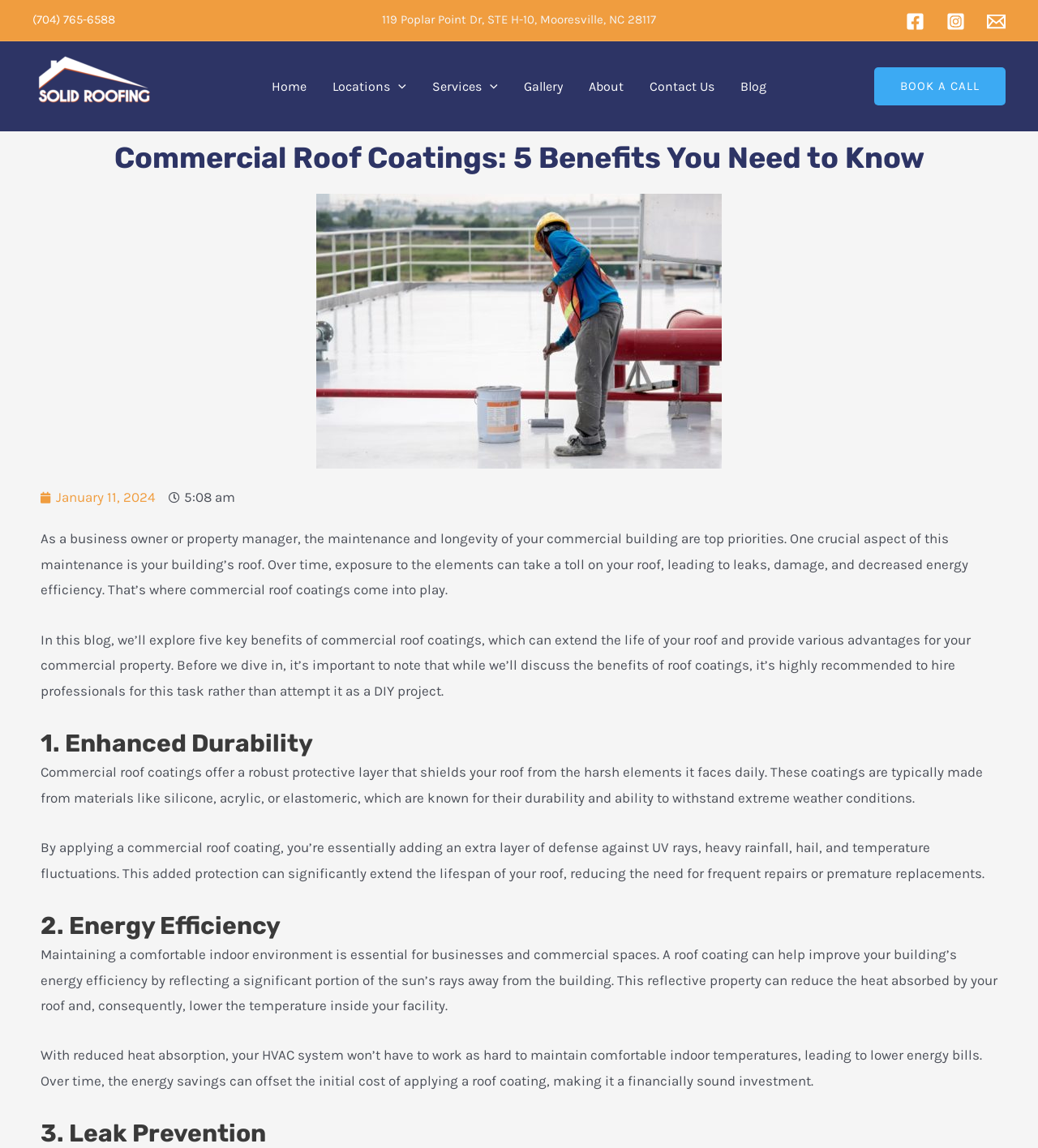Provide a brief response to the question using a single word or phrase: 
How many benefits of commercial roof coatings are discussed on this webpage?

5